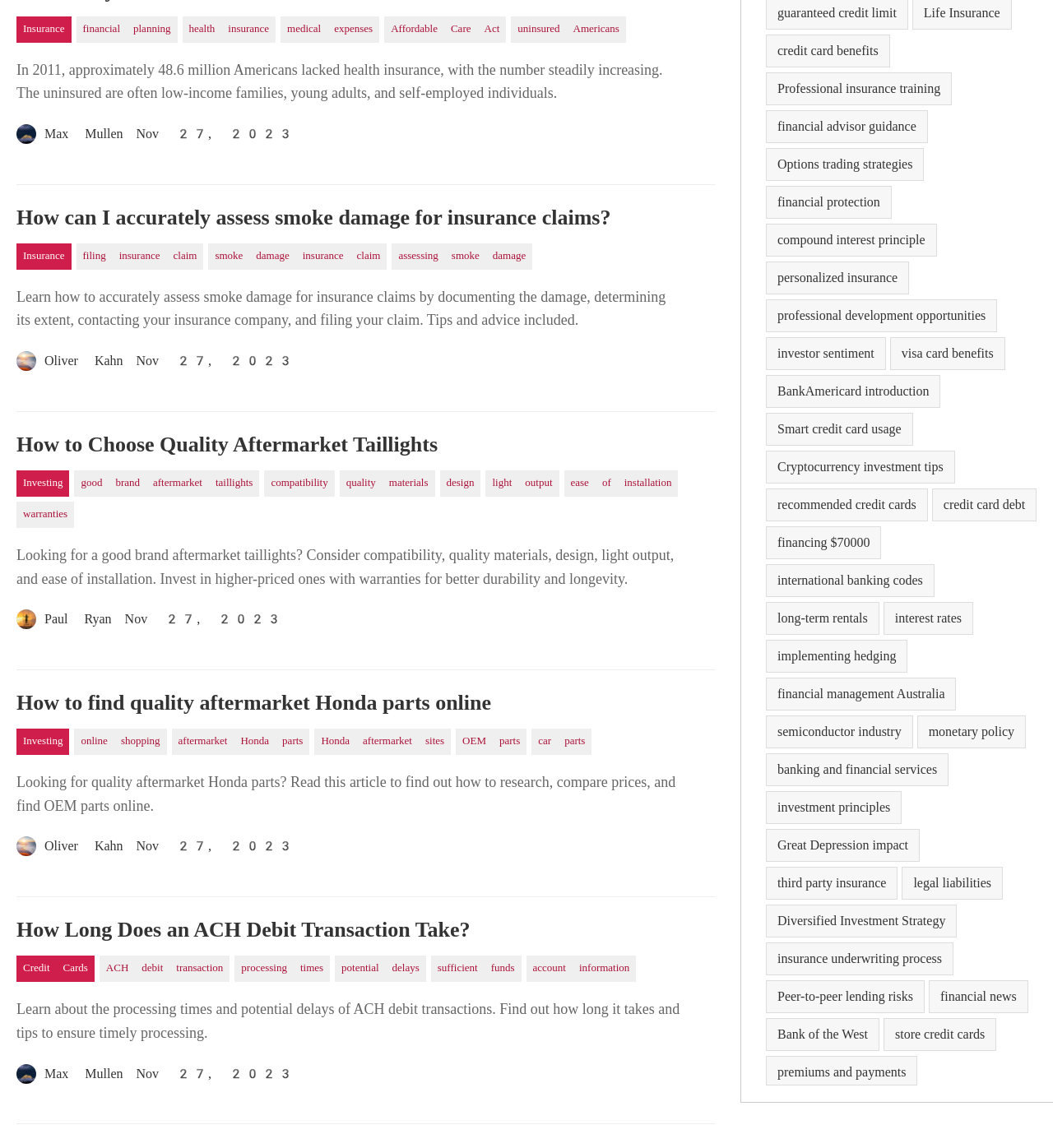Identify the bounding box coordinates of the section to be clicked to complete the task described by the following instruction: "Click on 'Life Insurance'". The coordinates should be four float numbers between 0 and 1, formatted as [left, top, right, bottom].

[0.875, 0.001, 0.952, 0.022]